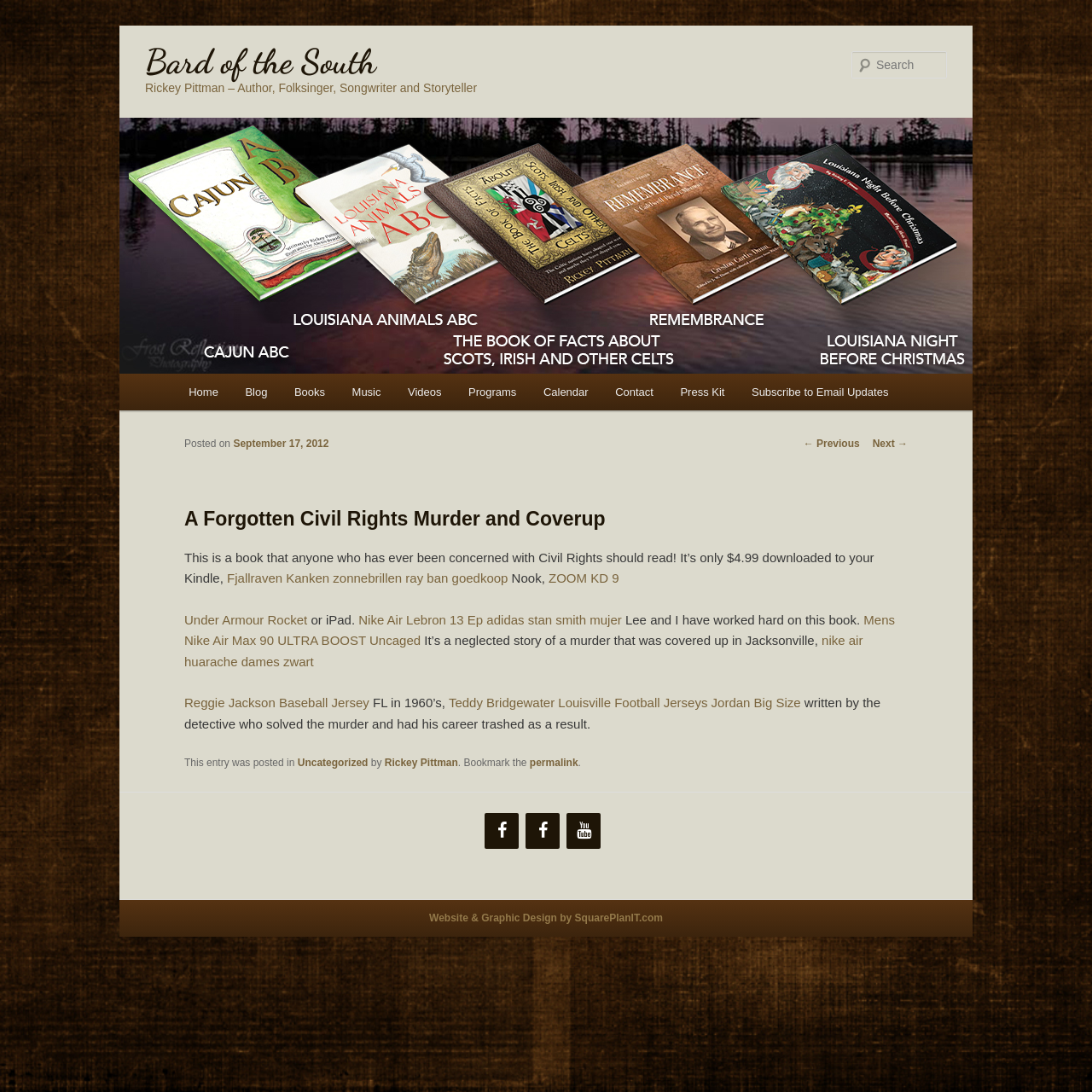Identify the bounding box coordinates for the UI element that matches this description: "Nike Air Lebron 13 Ep".

[0.328, 0.561, 0.442, 0.574]